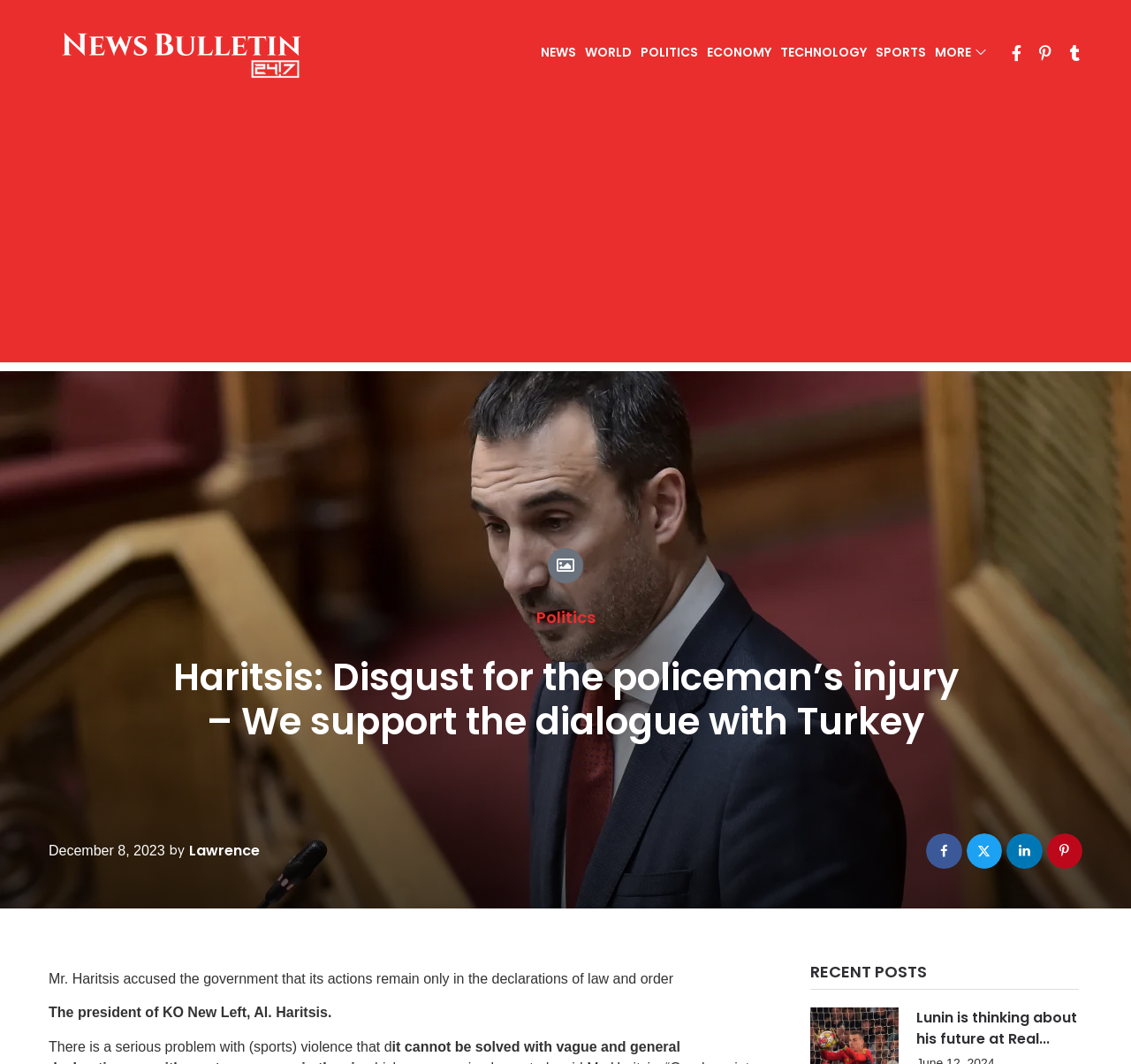Find and specify the bounding box coordinates that correspond to the clickable region for the instruction: "Share on Facebook".

[0.891, 0.042, 0.905, 0.057]